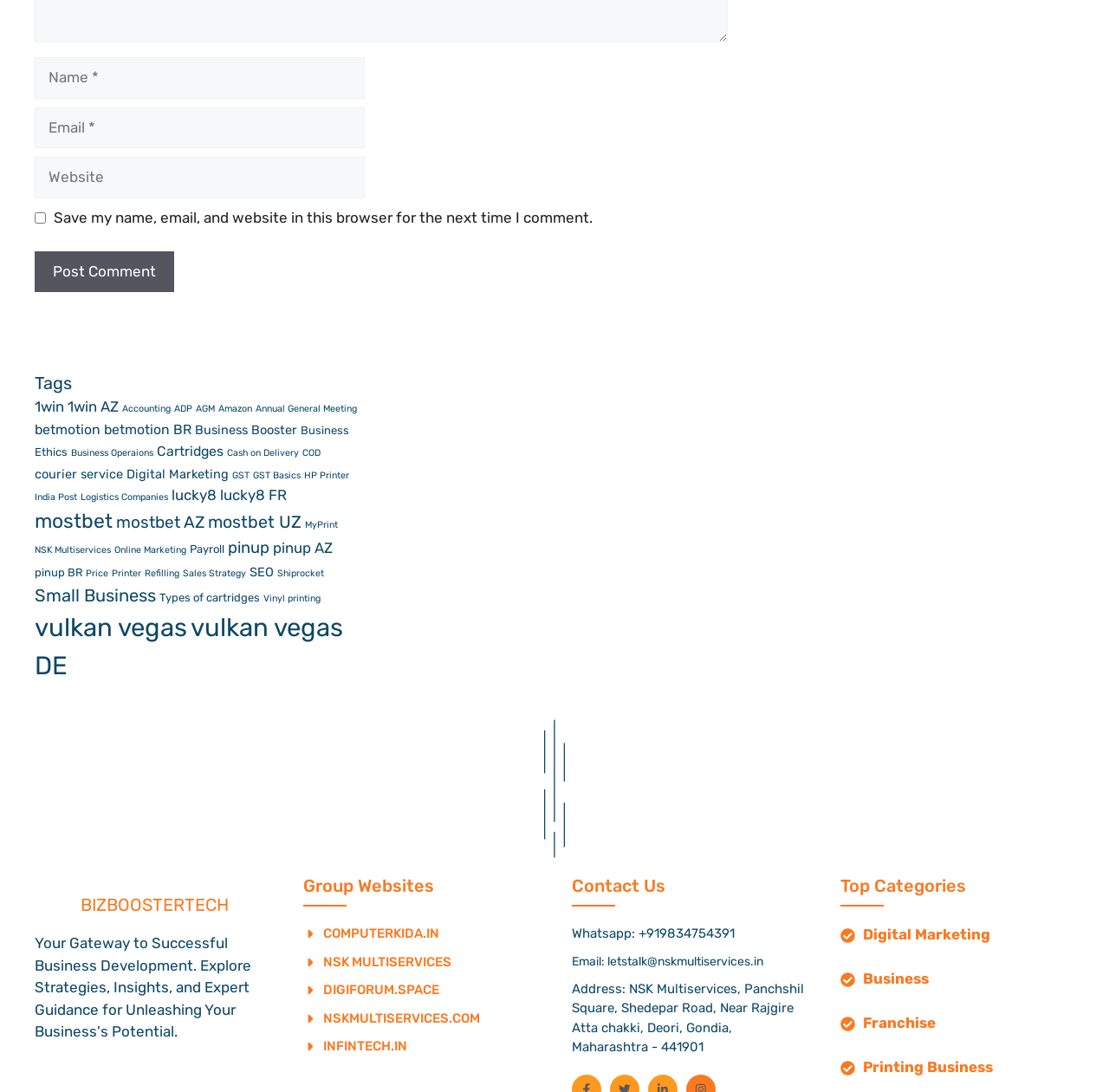What is the name of the company mentioned on the website?
Using the image as a reference, answer the question with a short word or phrase.

NSK Multiservices